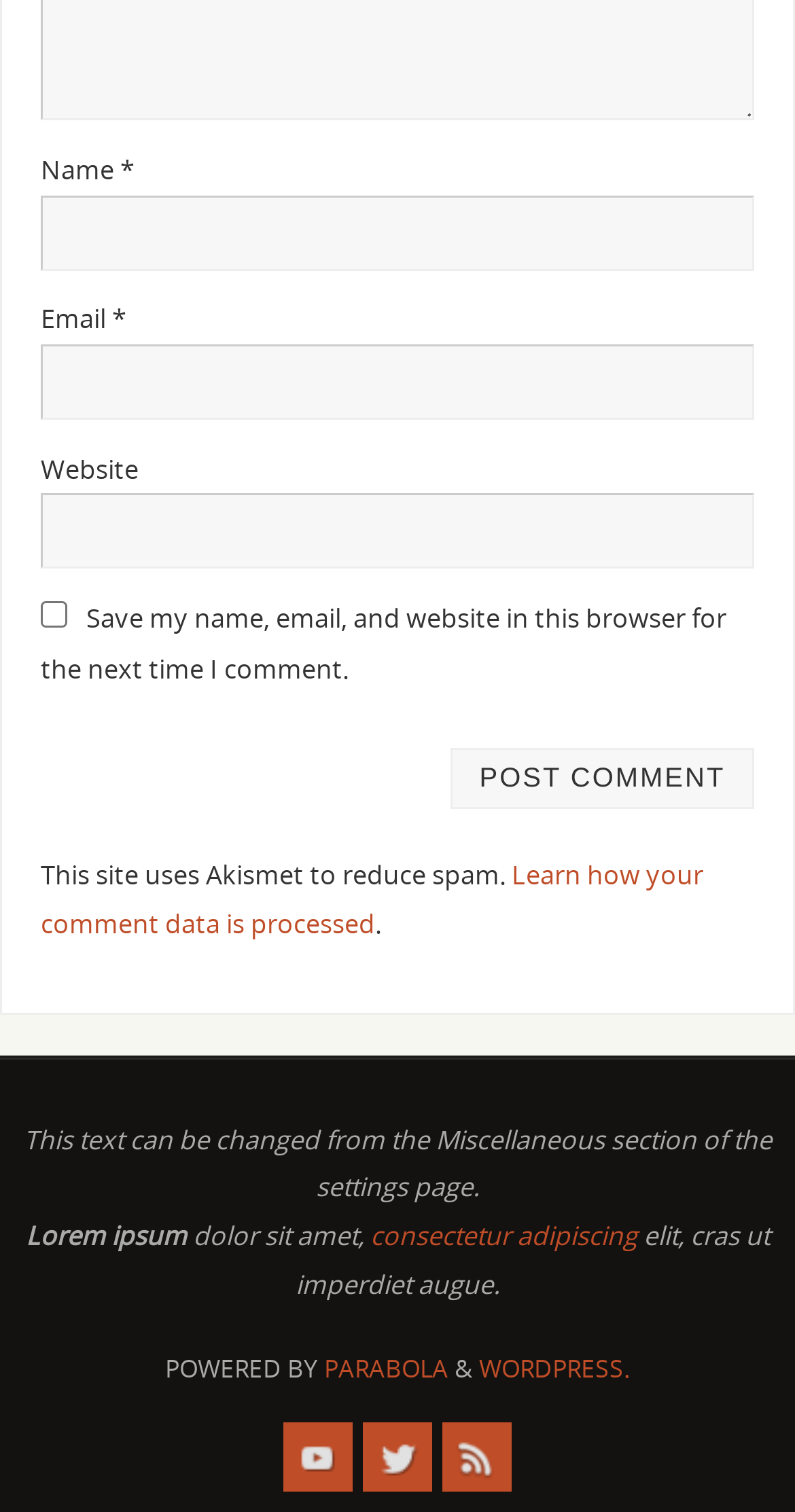Answer with a single word or phrase: 
What is the purpose of the checkbox?

Save comment data